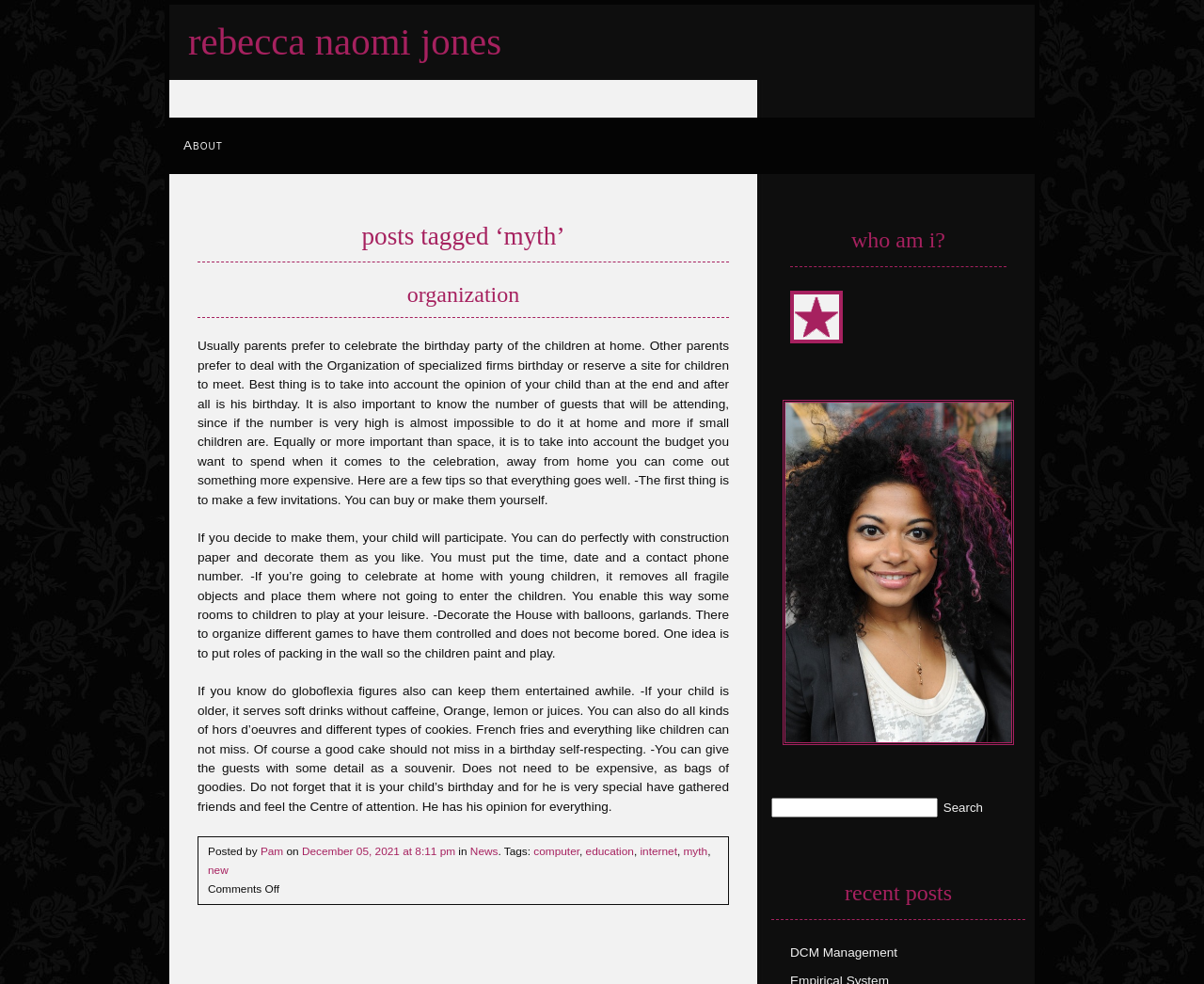Create a detailed narrative describing the layout and content of the webpage.

The webpage is about Rebecca Naomi Jones, with a focus on the topic of "myth". At the top, there is a heading with the title "Rebecca Naomi Jones" and a link with the same text. Below this, there is a link to "About" and a heading that reads "posts tagged 'myth'". 

To the right of the "posts tagged 'myth'" heading, there is a heading that says "organization" with a link to the same text. Below this, there are three blocks of static text that provide tips and advice on organizing a birthday party, including making invitations, decorating the house, and planning games and food for the children.

At the bottom of the page, there is information about the post, including the author "Pam", the date "December 05, 2021 at 8:11 pm", and the category "News". There are also tags for the post, including "computer", "education", "internet", "myth", and "new".

On the right side of the page, there is a section with a heading that reads "who am i?" and two images. Below this, there is a search box with a button labeled "Search". Further down, there is a heading that reads "recent posts" and a link to "DCM Management".